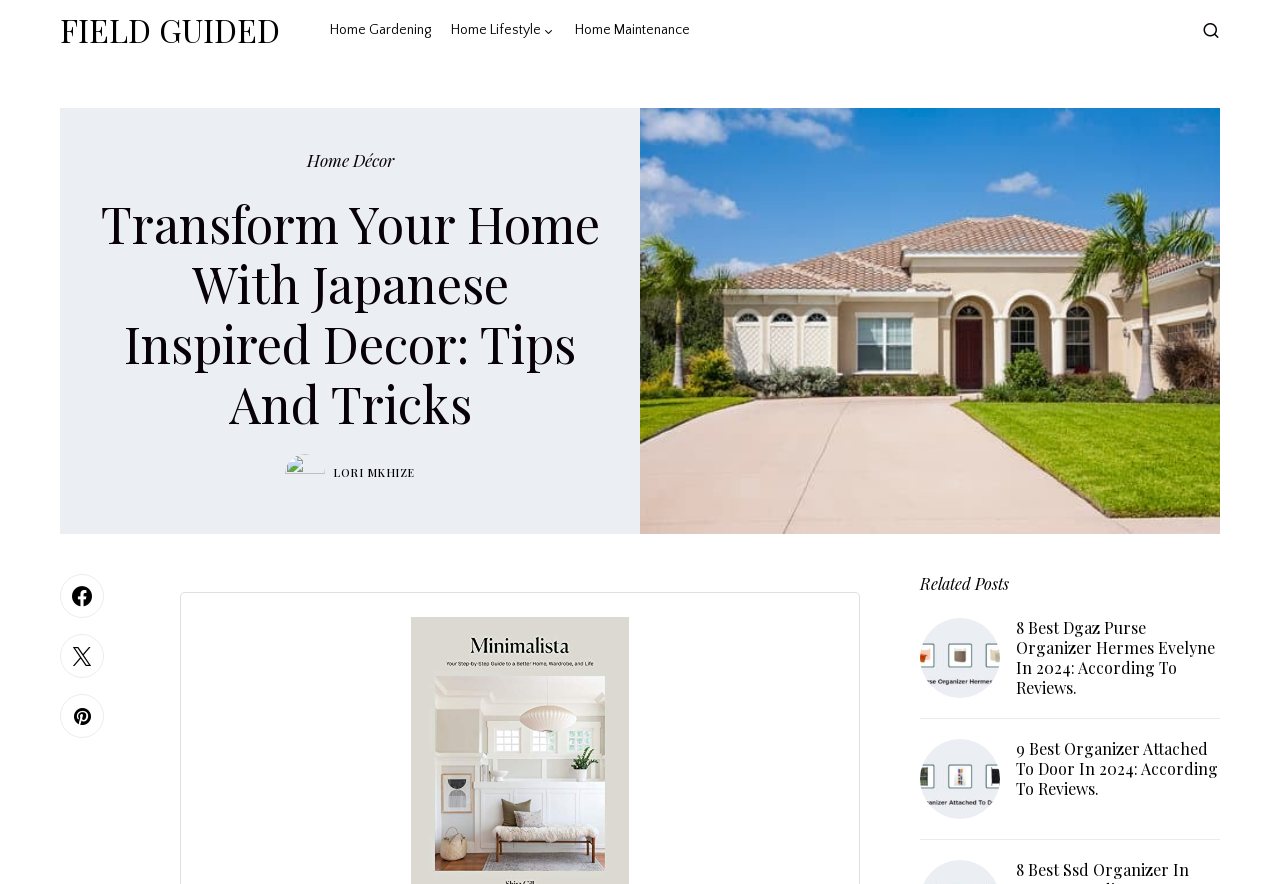How many related posts are shown on the webpage?
Using the visual information, respond with a single word or phrase.

2